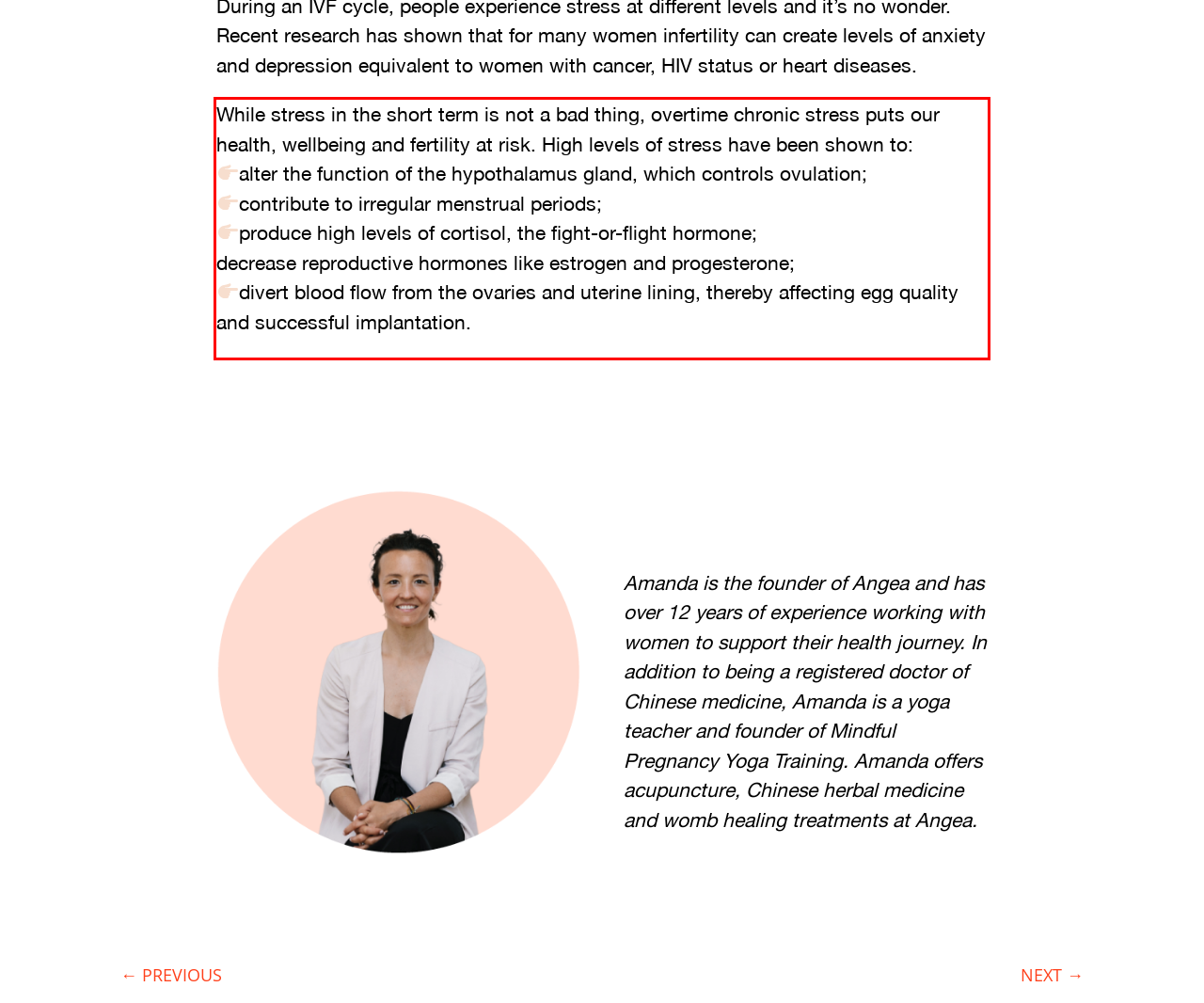Please identify and extract the text from the UI element that is surrounded by a red bounding box in the provided webpage screenshot.

While stress in the short term is not a bad thing, overtime chronic stress puts our health, wellbeing and fertility at risk. High levels of stress have been shown to: alter the function of the hypothalamus gland, which controls ovulation; contribute to irregular menstrual periods; produce high levels of cortisol, the fight-or-flight hormone; decrease reproductive hormones like estrogen and progesterone; divert blood flow from the ovaries and uterine lining, thereby affecting egg quality and successful implantation.